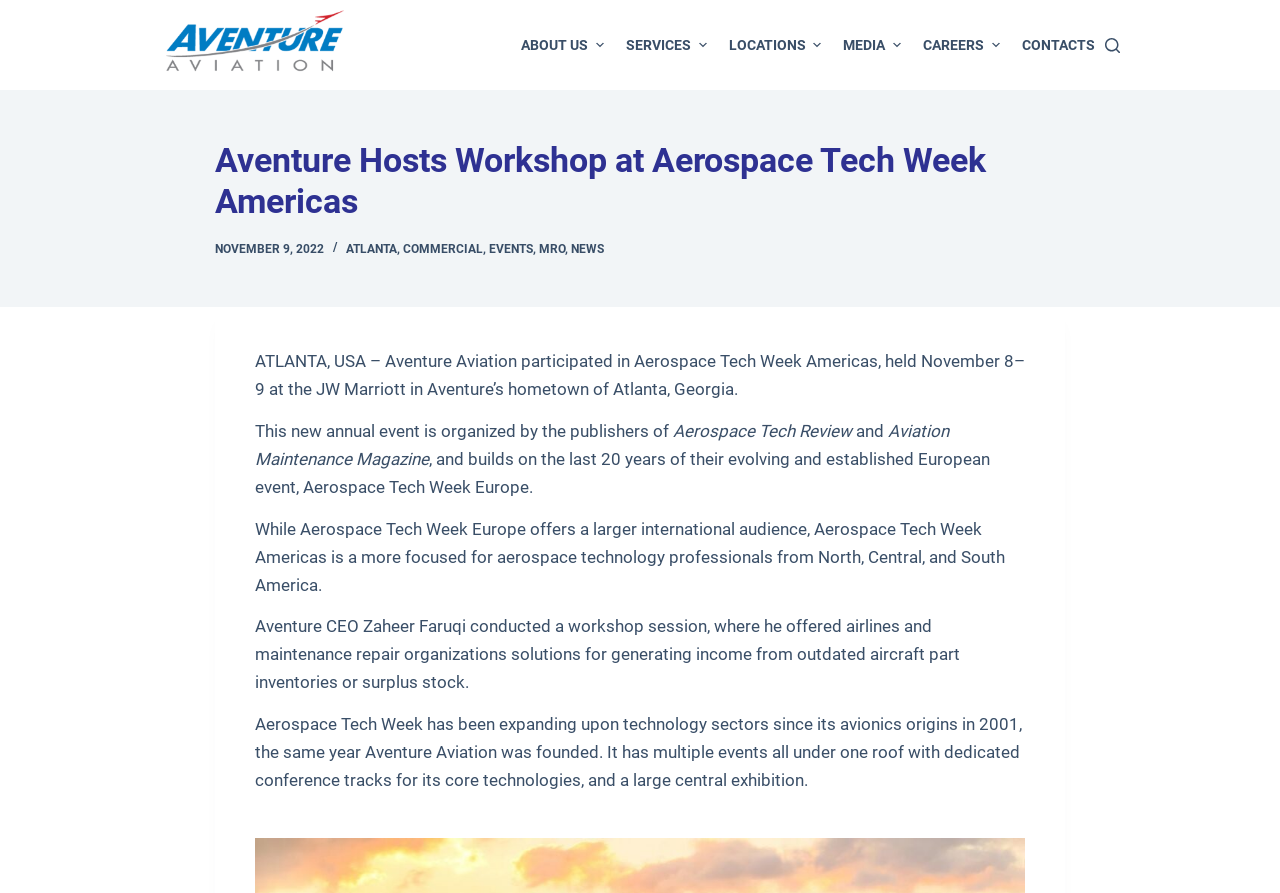Find the bounding box coordinates for the area you need to click to carry out the instruction: "Click the Aventure Aviation logo". The coordinates should be four float numbers between 0 and 1, indicated as [left, top, right, bottom].

[0.125, 0.006, 0.271, 0.09]